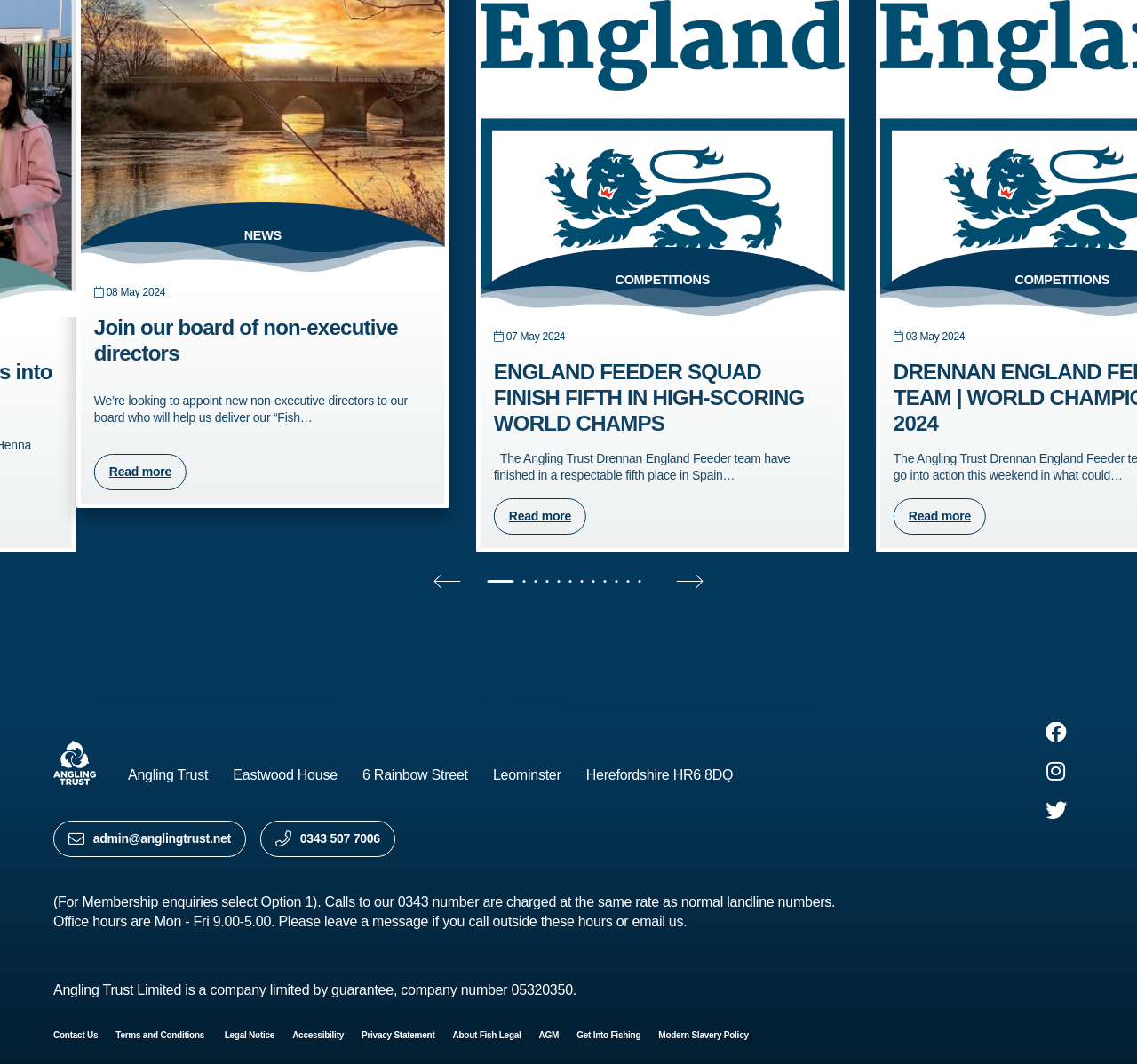Look at the image and give a detailed response to the following question: What is the name of the organization?

I looked for static text elements that seem to represent the organization's name. I found a static text element [297] with the text 'Angling Trust', which is likely the name of the organization.